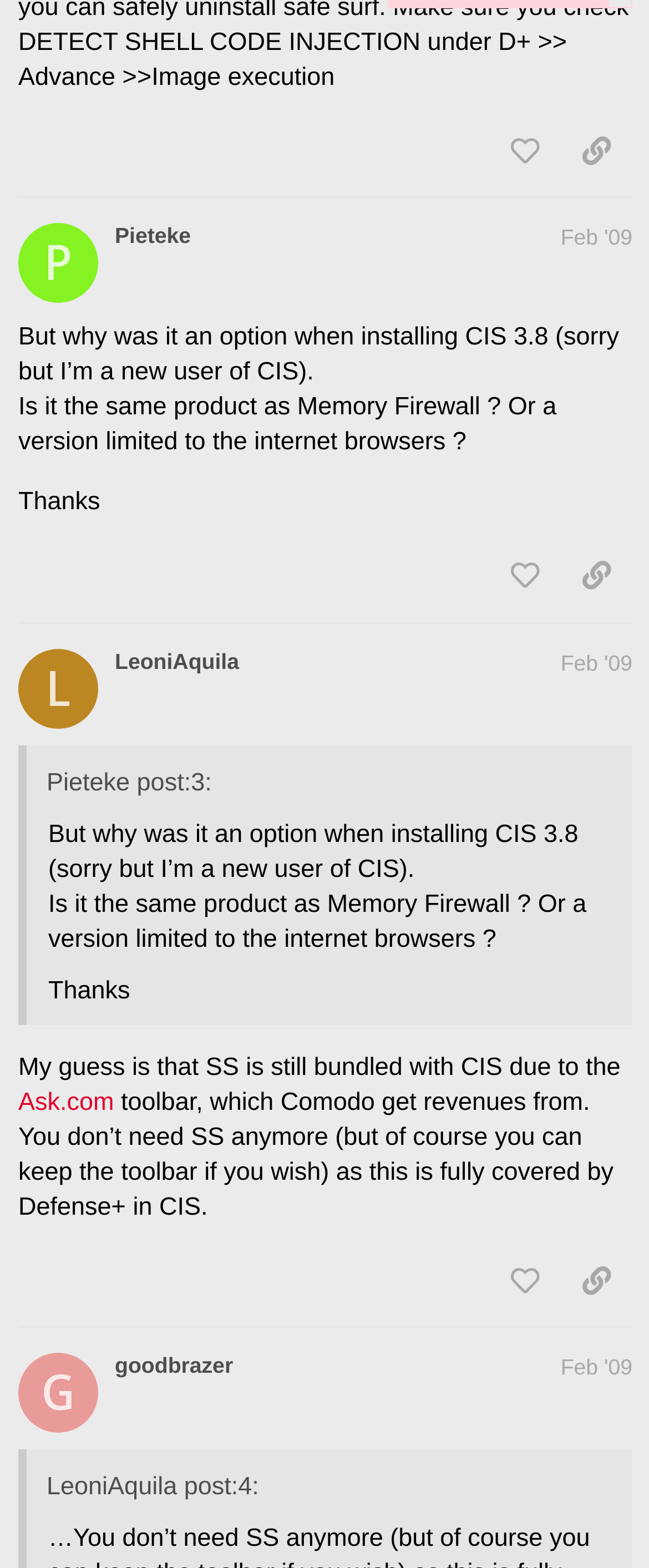Reply to the question with a single word or phrase:
What is the date of the second post?

Feb 17, 2009 11:52 pm